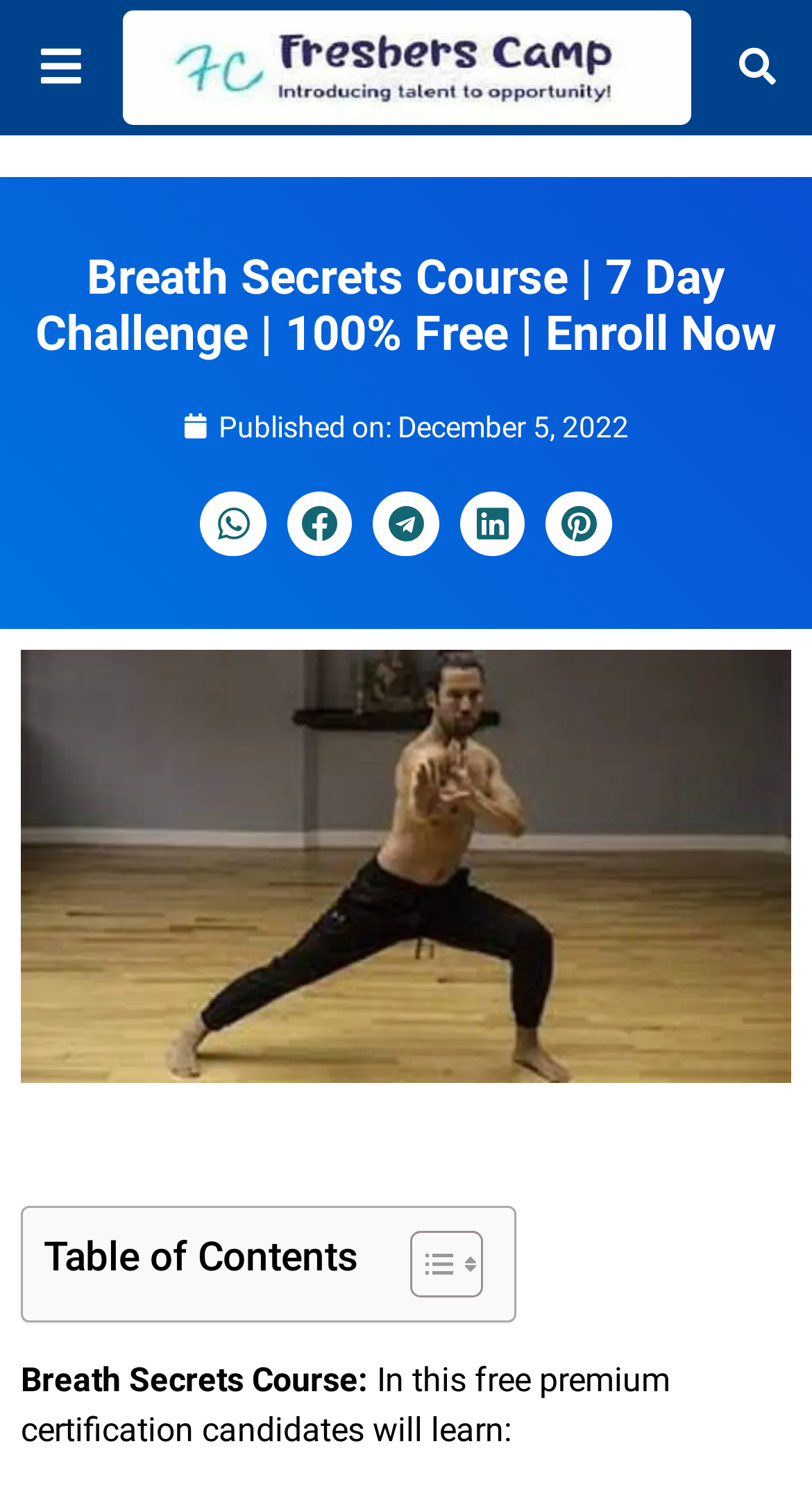Please specify the bounding box coordinates of the clickable region necessary for completing the following instruction: "Enter your full name". The coordinates must consist of four float numbers between 0 and 1, i.e., [left, top, right, bottom].

None